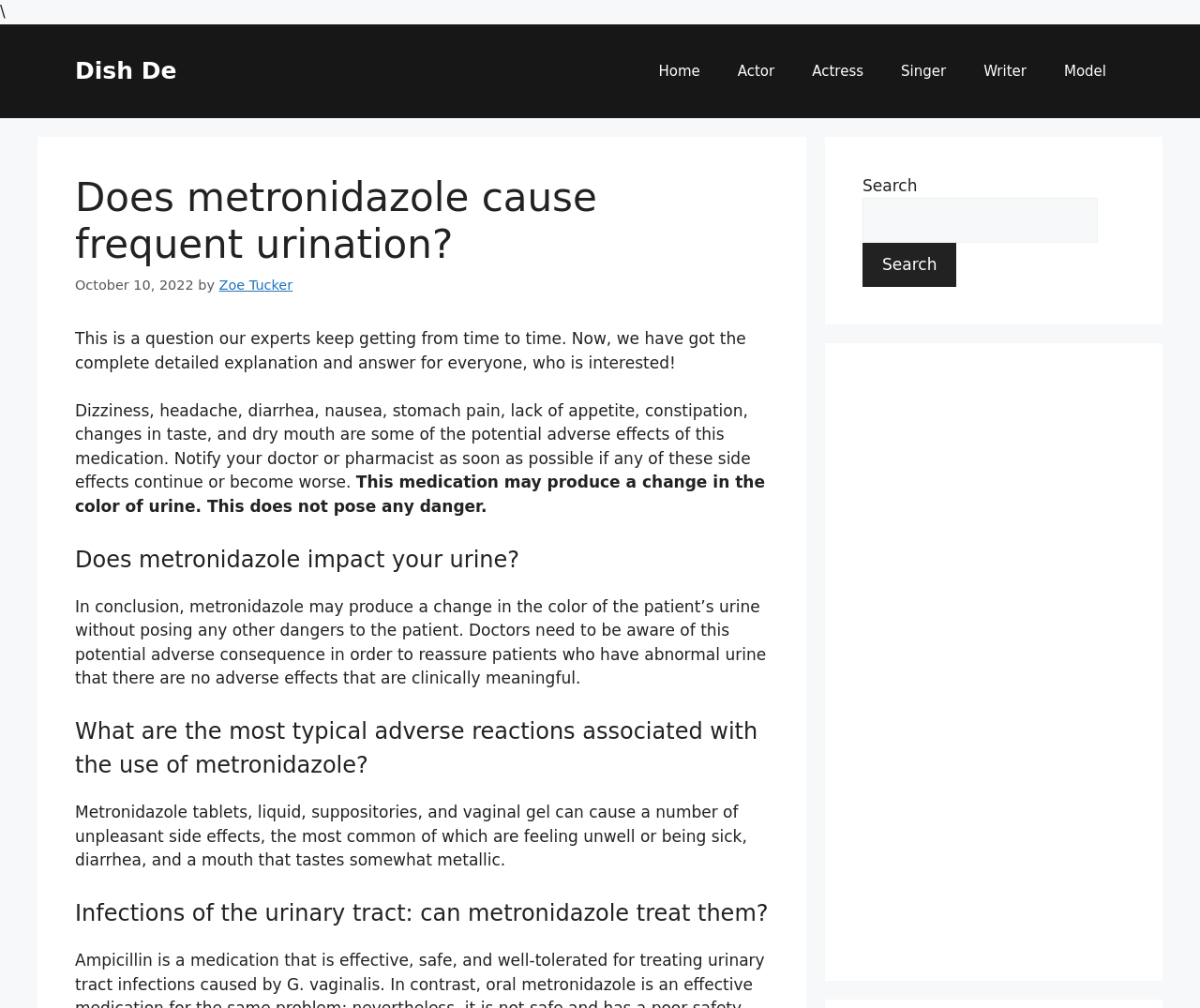Locate the bounding box coordinates of the clickable region necessary to complete the following instruction: "Click on the 'Dish De' link". Provide the coordinates in the format of four float numbers between 0 and 1, i.e., [left, top, right, bottom].

[0.062, 0.056, 0.147, 0.083]